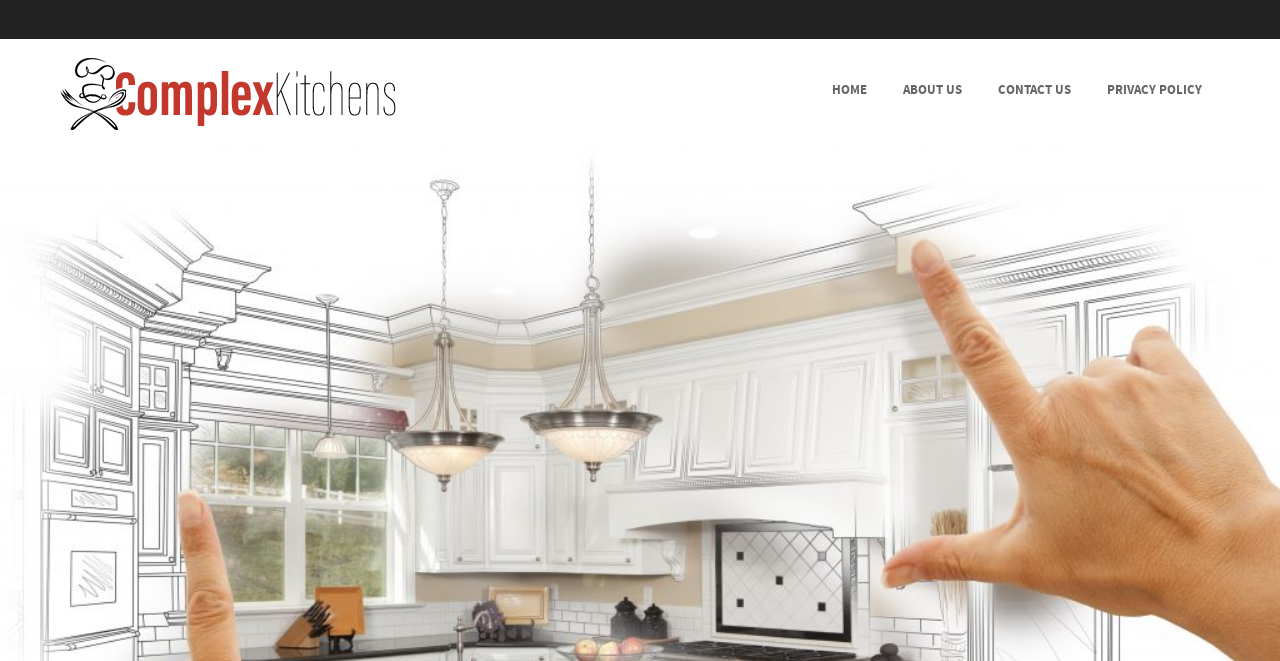Identify the bounding box coordinates of the HTML element based on this description: "Privacy Policy".

[0.851, 0.059, 0.953, 0.201]